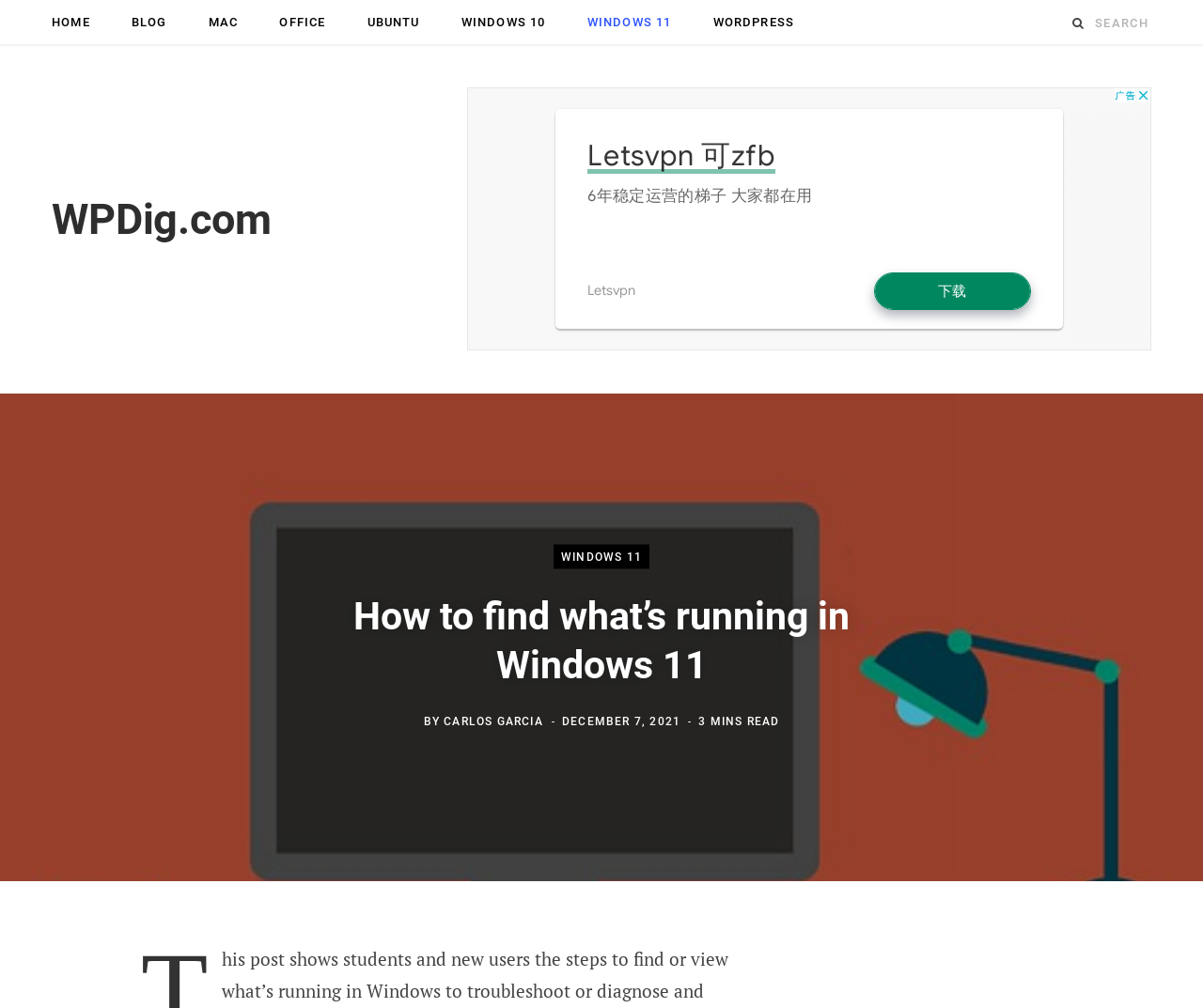Answer the question in one word or a short phrase:
What is the category of this article?

WINDOWS 11